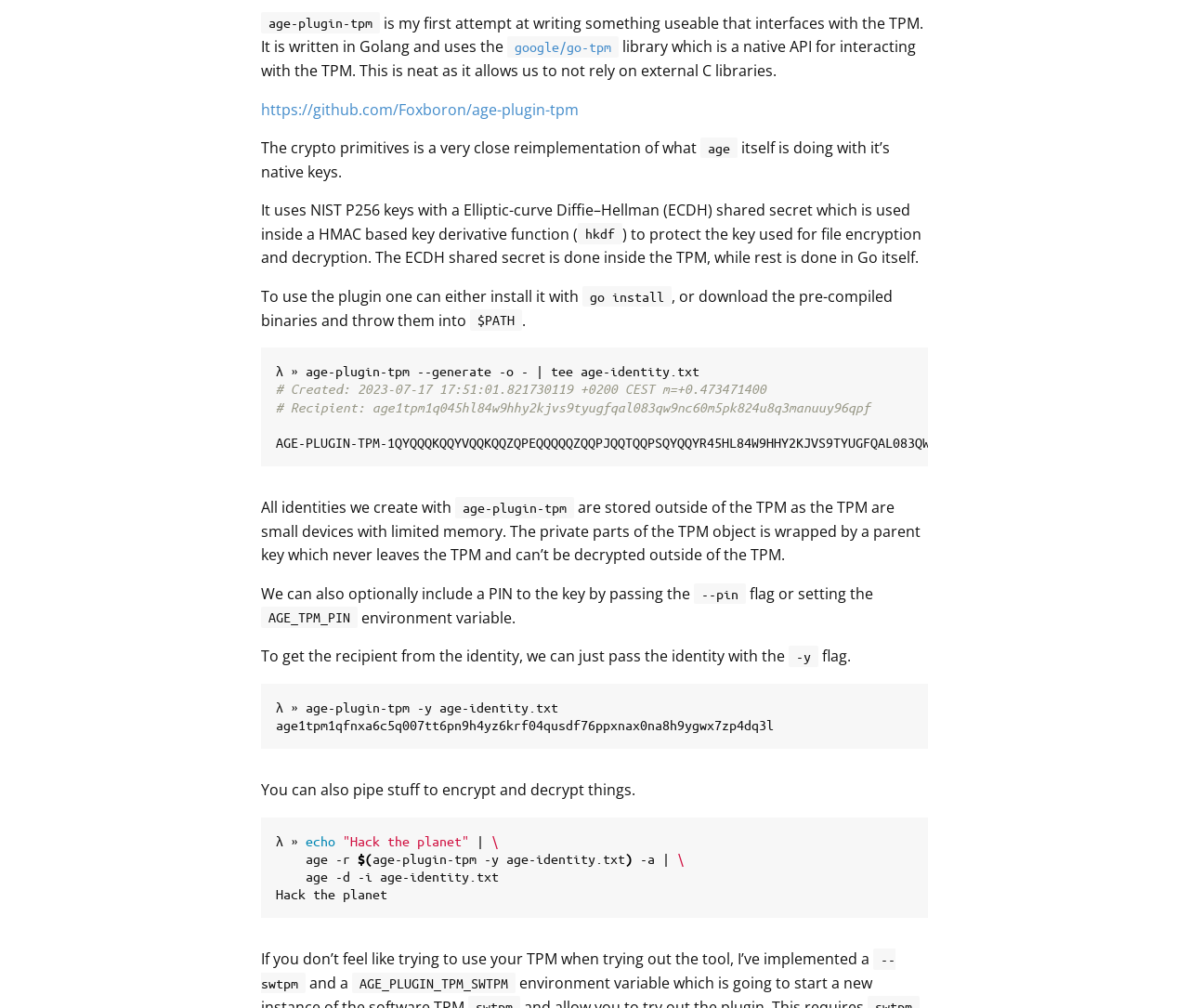Using the given element description, provide the bounding box coordinates (top-left x, top-left y, bottom-right x, bottom-right y) for the corresponding UI element in the screenshot: 2

None